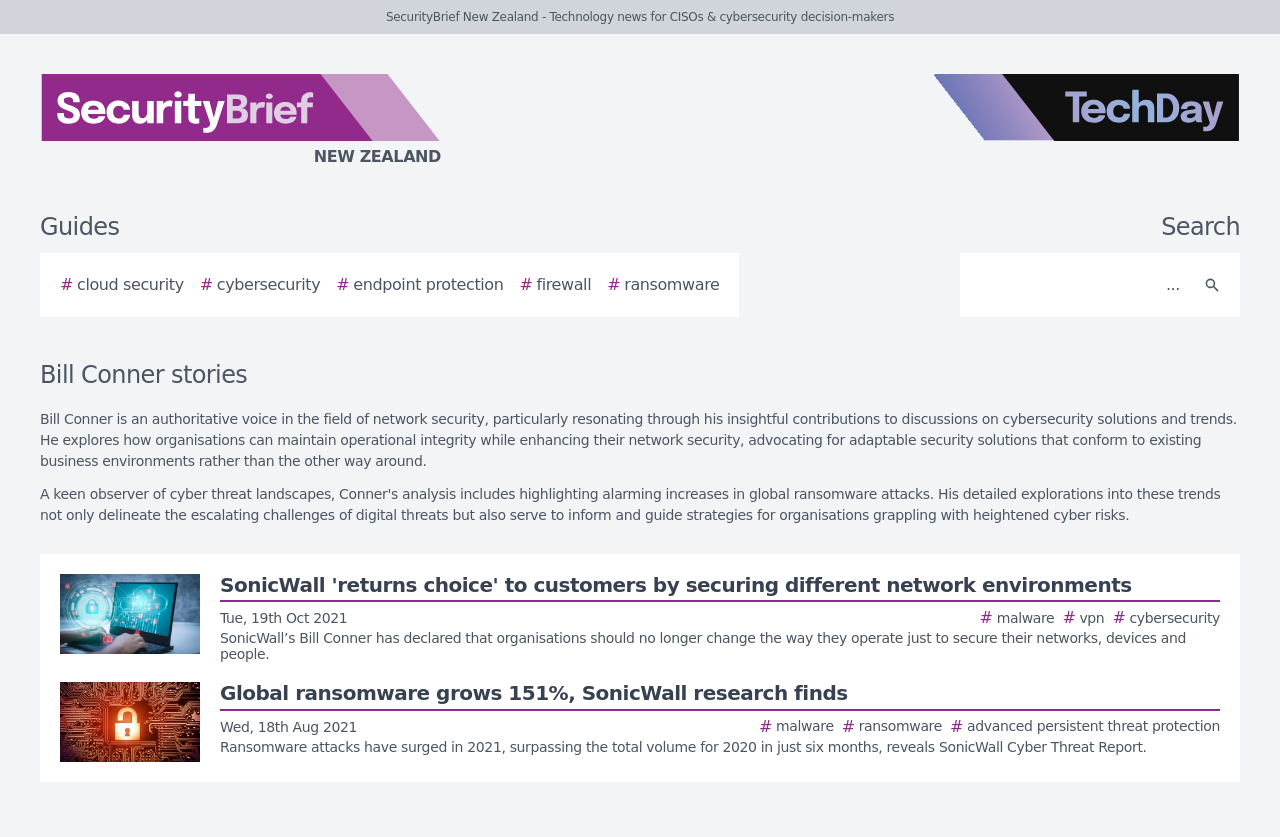Please extract the title of the webpage.

Bill Conner stories